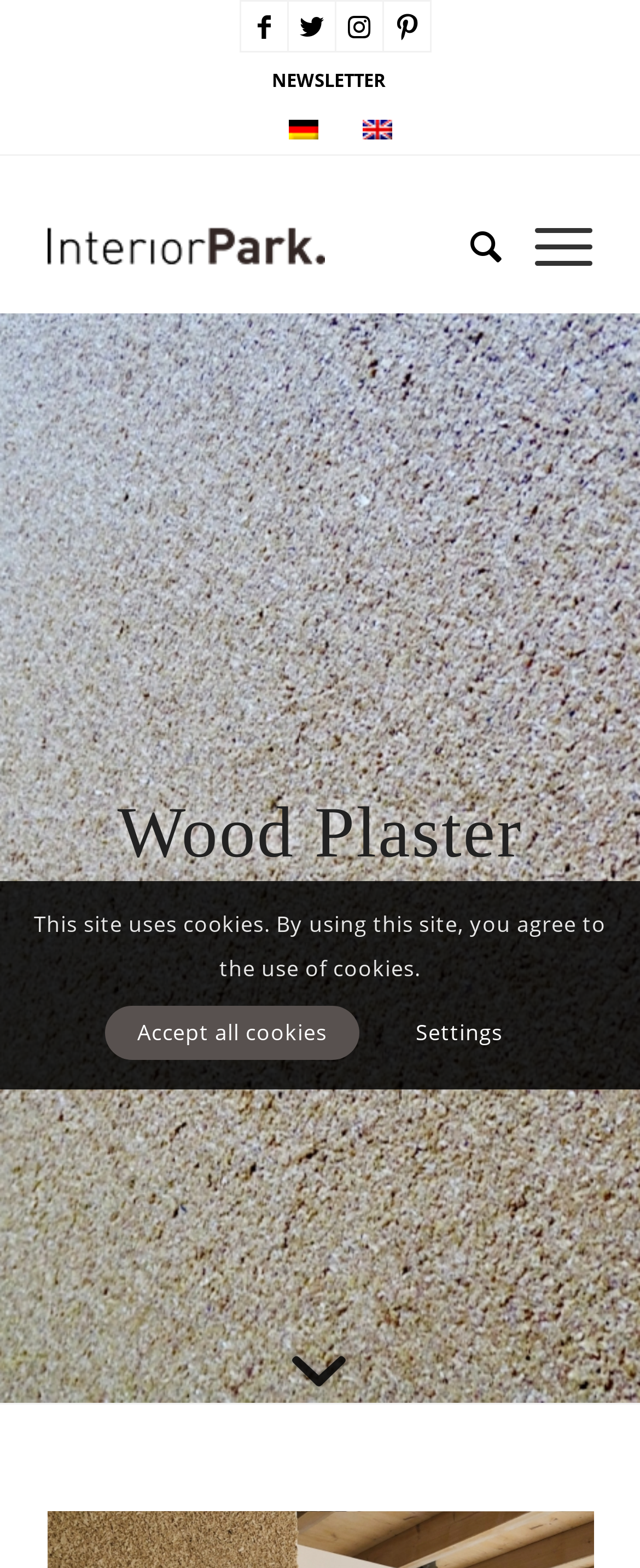Use a single word or phrase to answer the question: What is the orientation of the menu?

Vertical